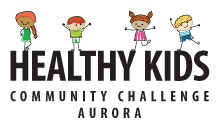What is represented by the four animated children?
Respond to the question with a single word or phrase according to the image.

Diversity